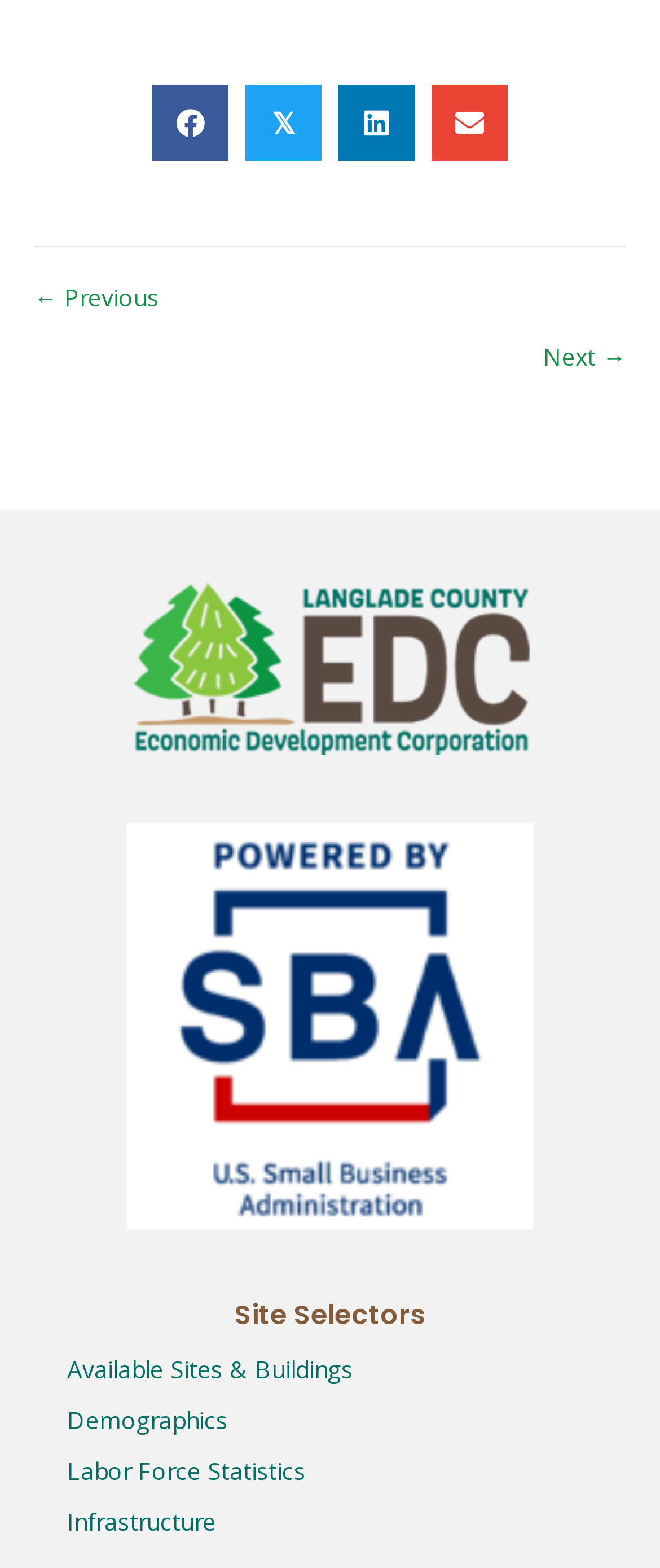Locate the bounding box coordinates of the region to be clicked to comply with the following instruction: "Go to previous posts". The coordinates must be four float numbers between 0 and 1, in the form [left, top, right, bottom].

[0.051, 0.179, 0.241, 0.201]